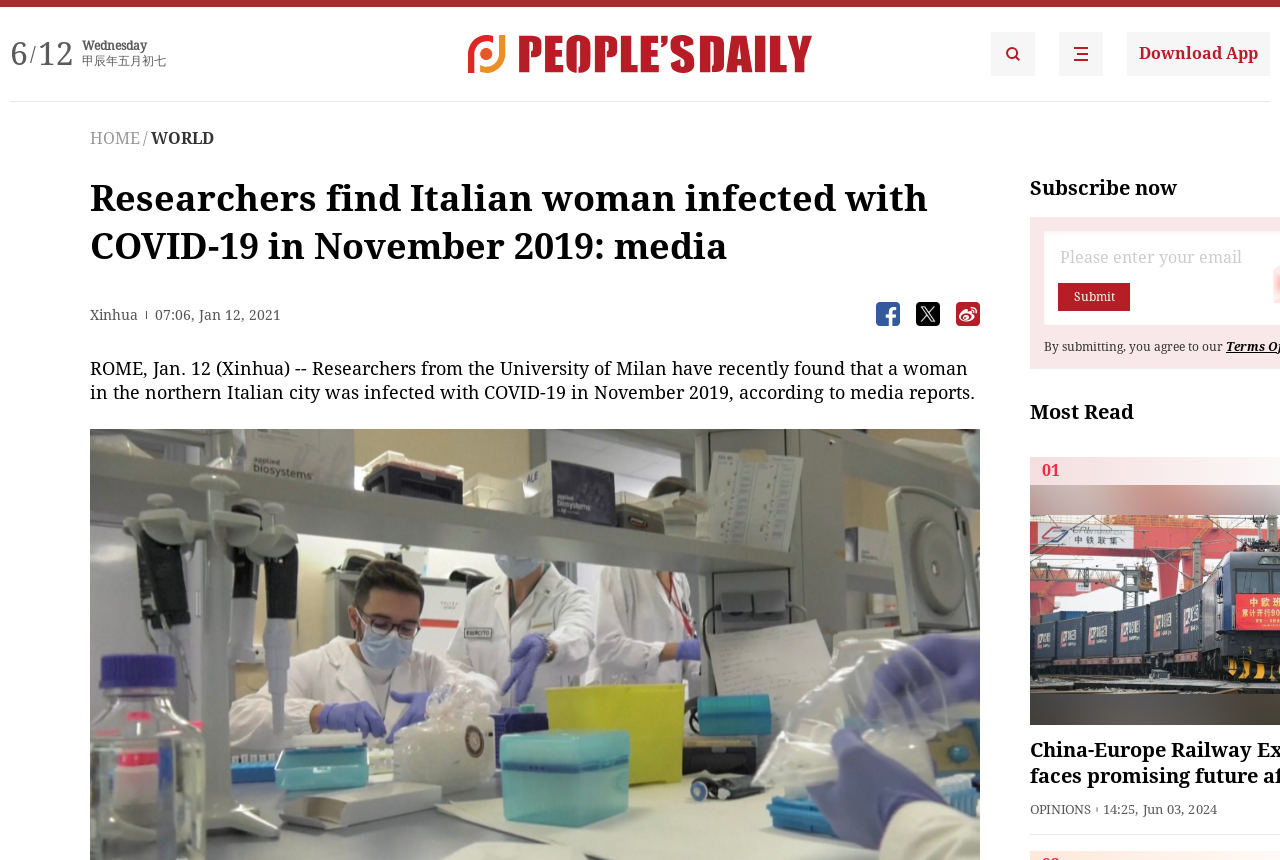Using the provided description alt="People's Daily English language App", find the bounding box coordinates for the UI element. Provide the coordinates in (top-left x, top-left y, bottom-right x, bottom-right y) format, ensuring all values are between 0 and 1.

[0.827, 0.037, 0.862, 0.088]